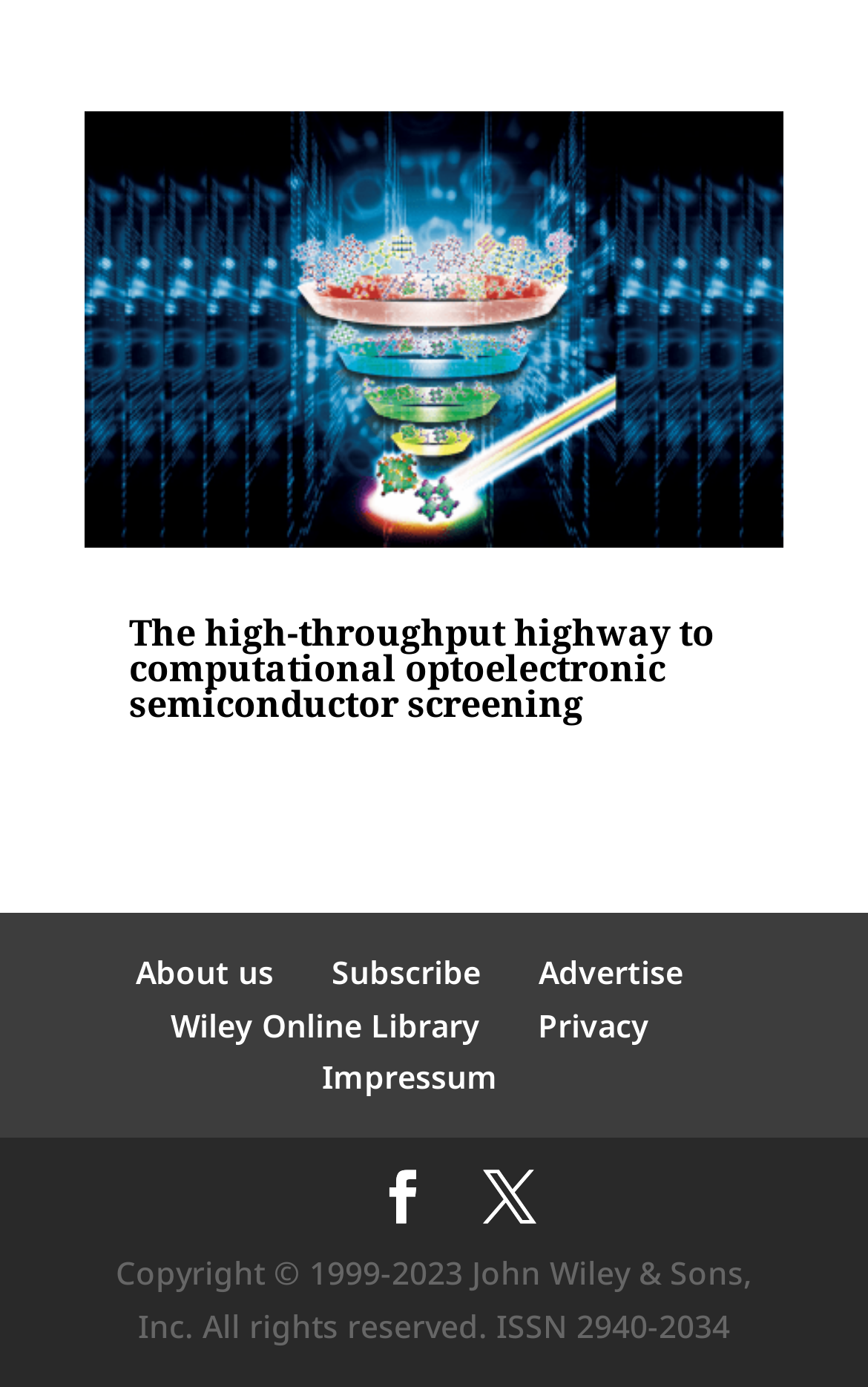Find the bounding box coordinates for the element that must be clicked to complete the instruction: "Visit the About us page". The coordinates should be four float numbers between 0 and 1, indicated as [left, top, right, bottom].

[0.156, 0.685, 0.315, 0.716]